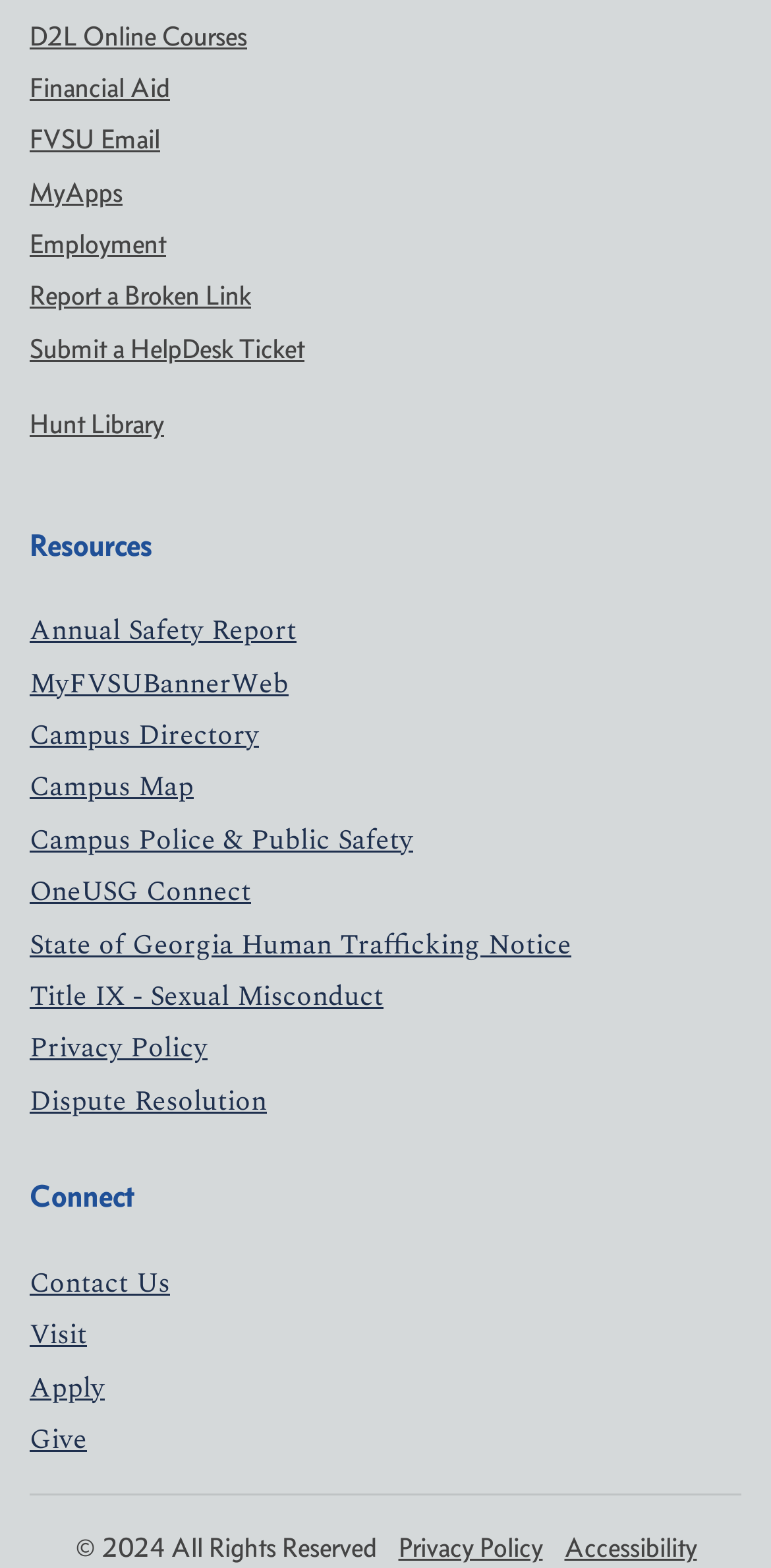Provide the bounding box coordinates of the HTML element this sentence describes: "Submit a HelpDesk Ticket". The bounding box coordinates consist of four float numbers between 0 and 1, i.e., [left, top, right, bottom].

[0.038, 0.212, 0.395, 0.233]